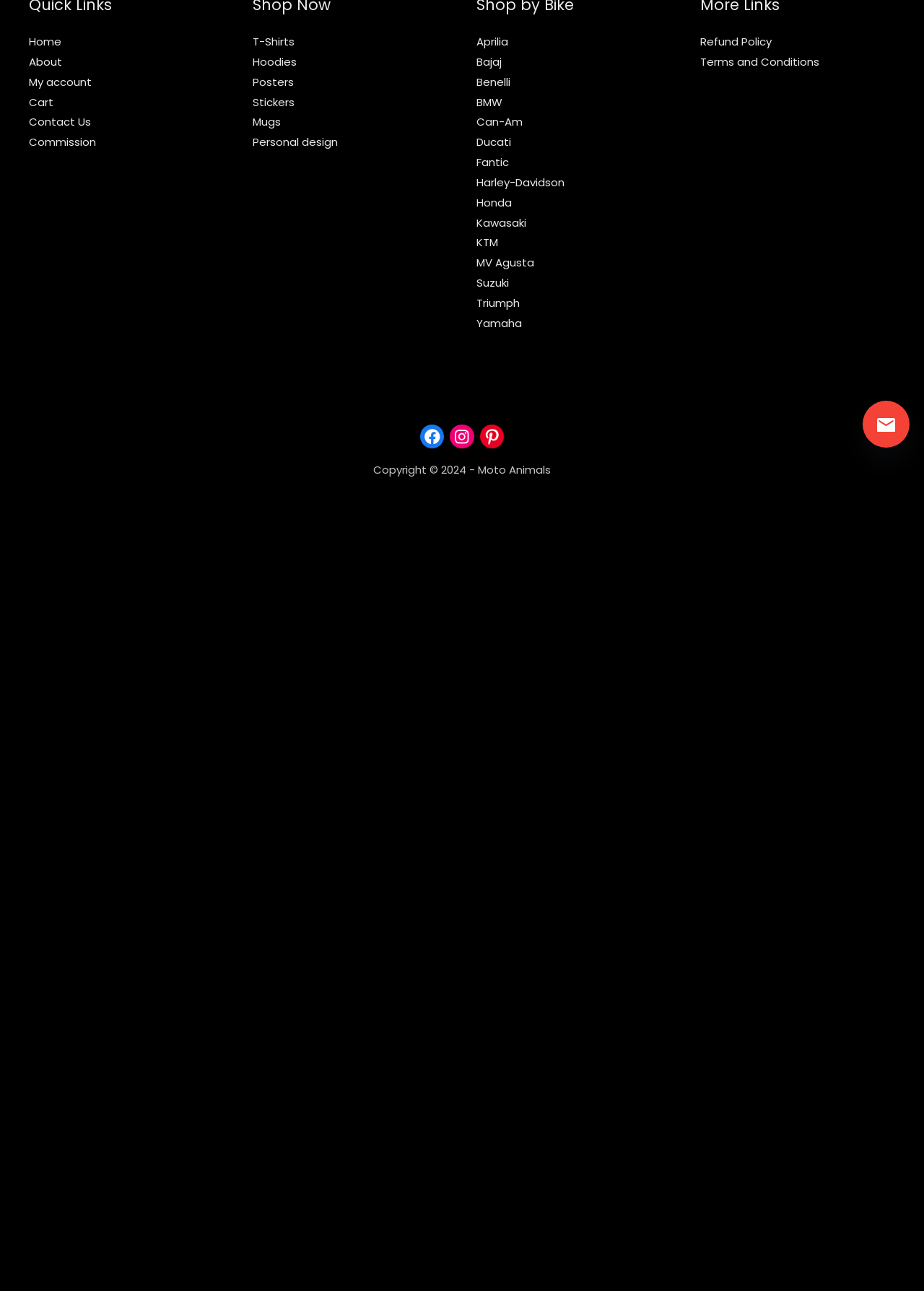From the webpage screenshot, predict the bounding box of the UI element that matches this description: "Refund Policy".

[0.758, 0.026, 0.835, 0.038]